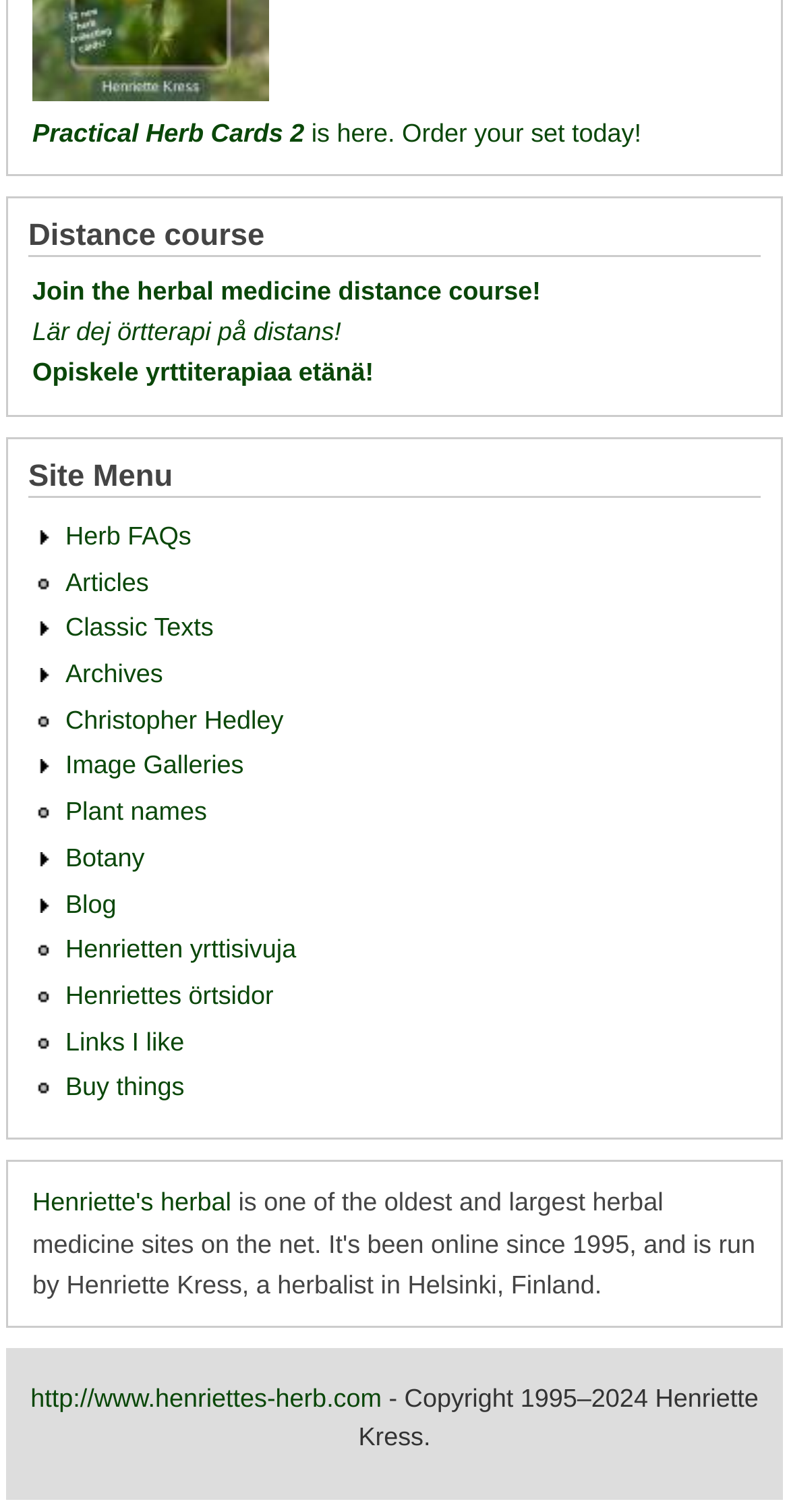Respond with a single word or phrase:
What is the name of the website's author?

Henriette Kress